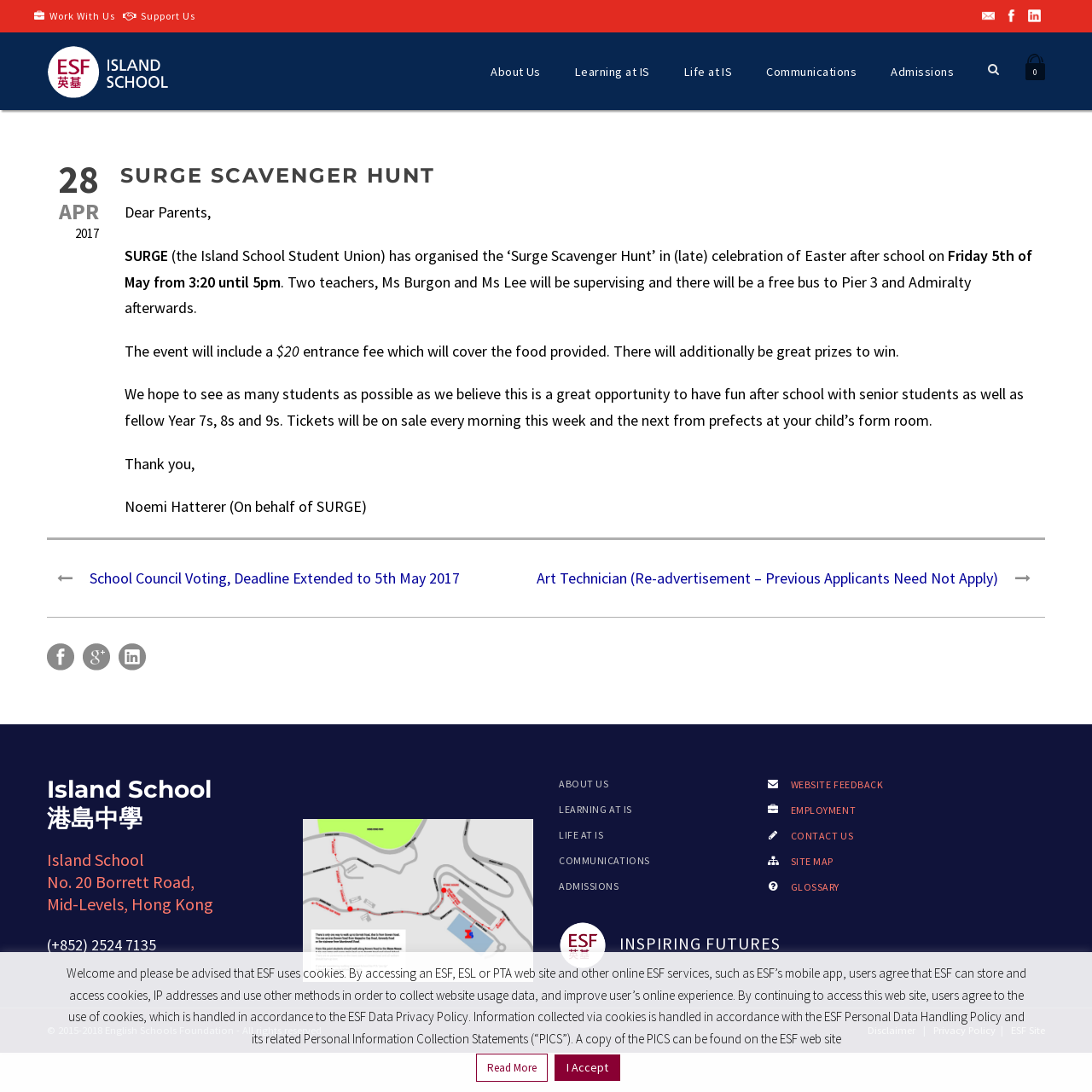Can you find the bounding box coordinates of the area I should click to execute the following instruction: "Share on Facebook"?

[0.043, 0.589, 0.068, 0.614]